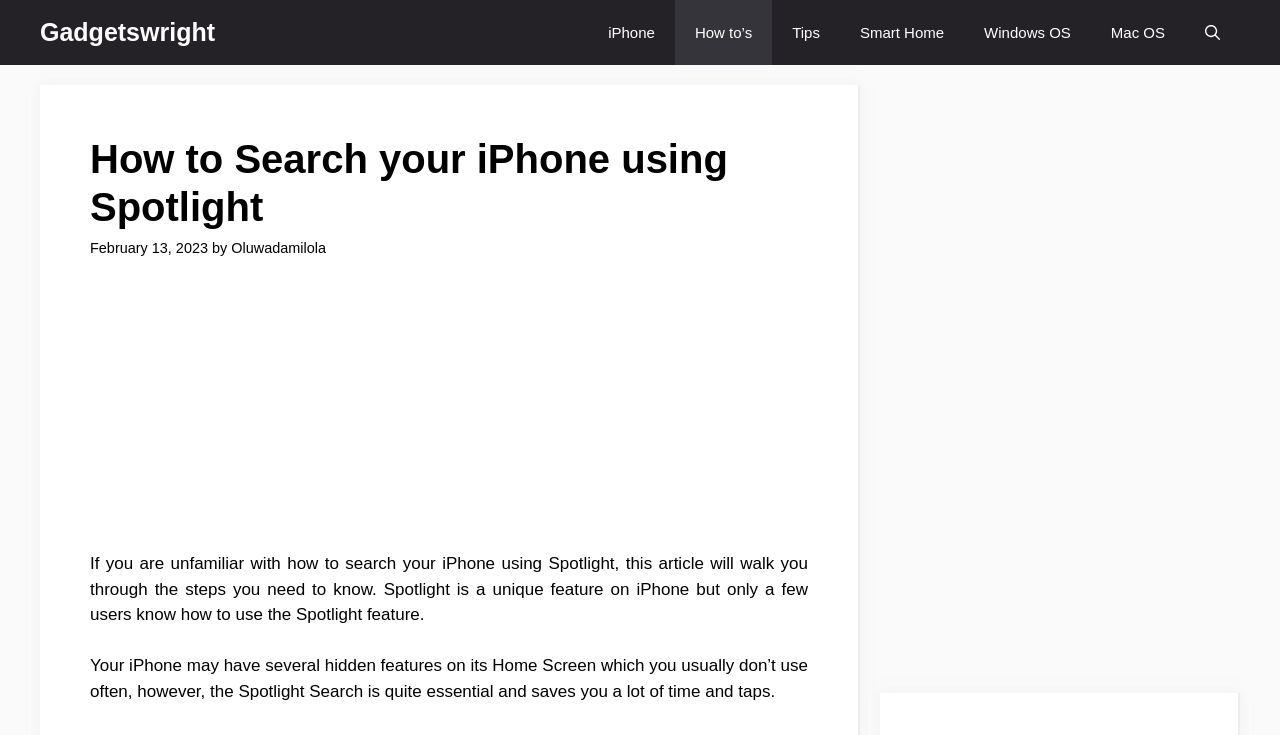What is the main topic of the article?
Use the screenshot to answer the question with a single word or phrase.

iPhone Spotlight